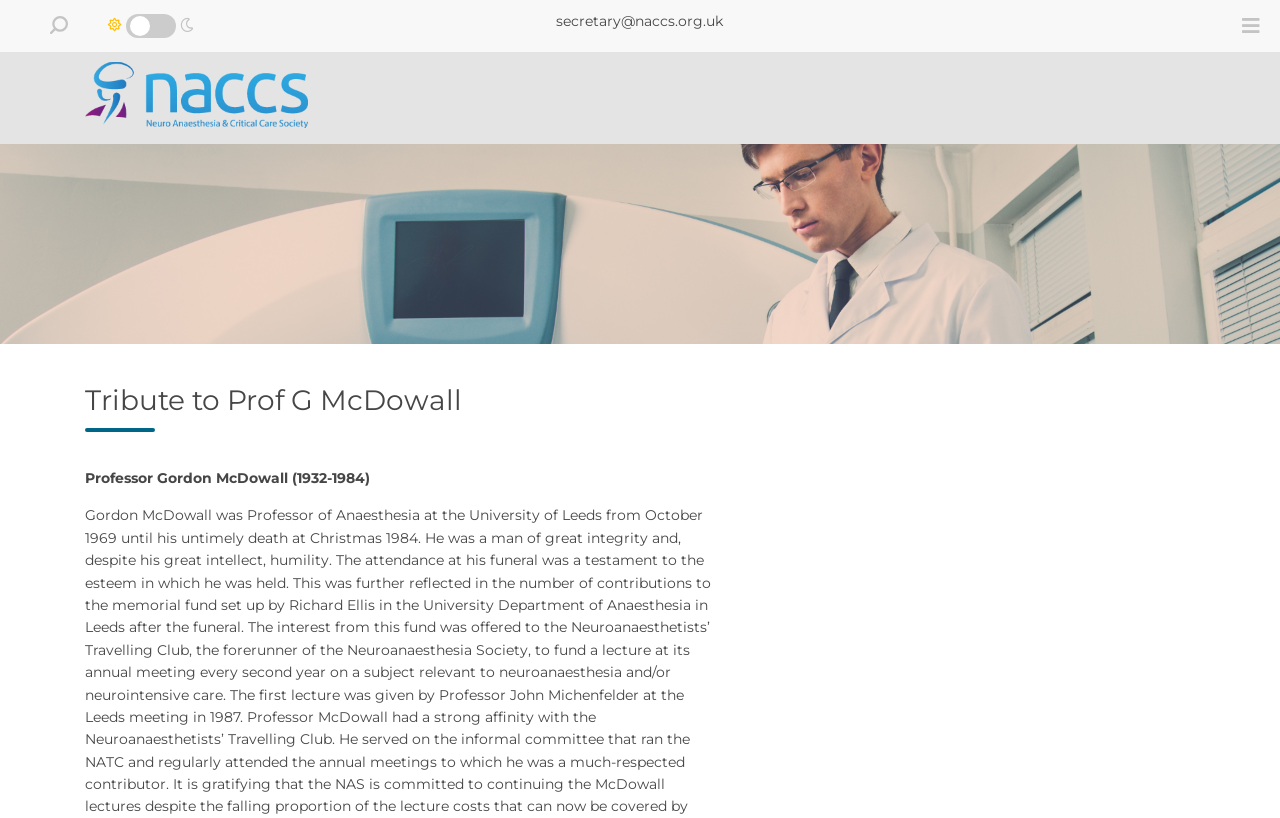What is the email address of the secretary?
Use the screenshot to answer the question with a single word or phrase.

secretary@naccs.org.uk